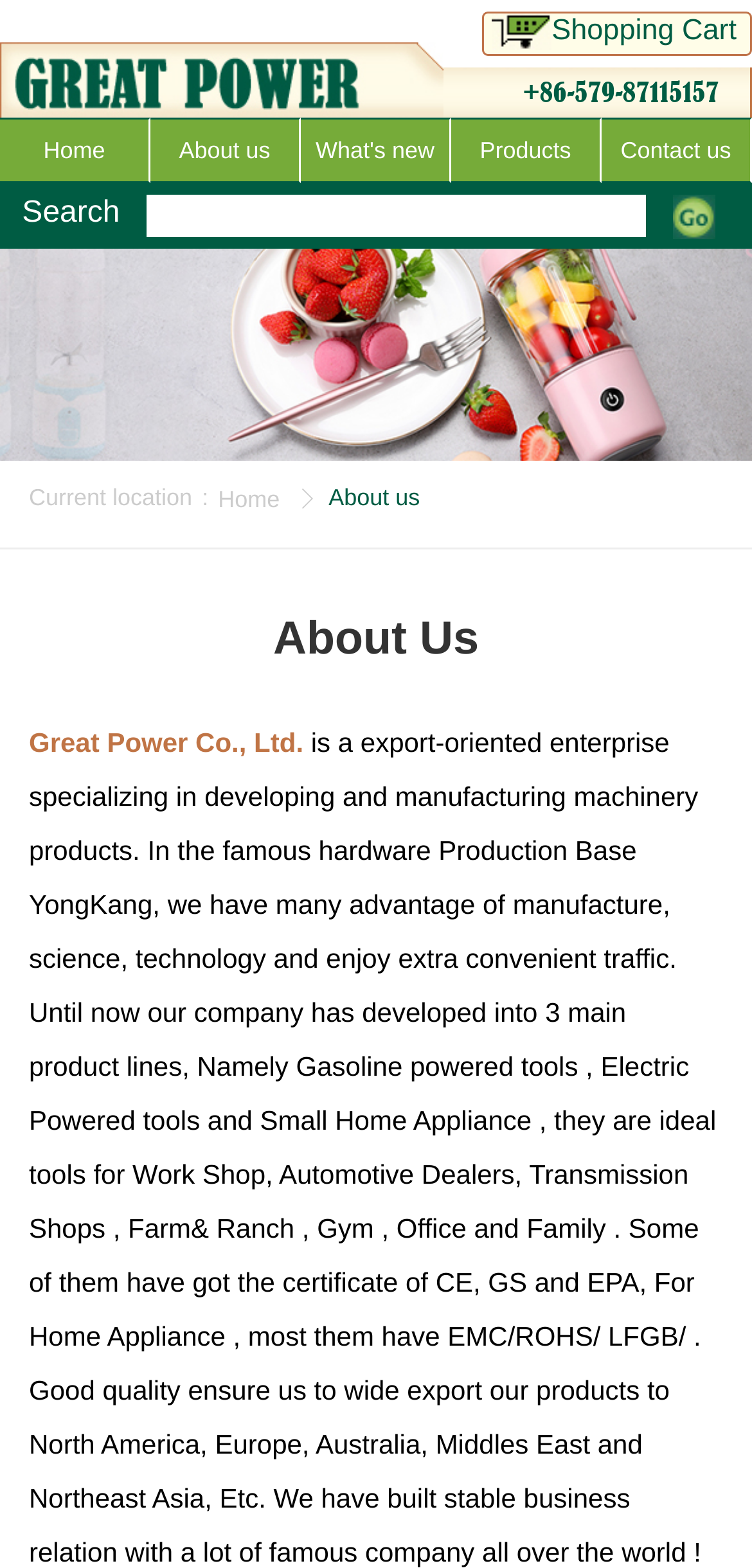Please answer the following question using a single word or phrase: 
What is the company name?

Great Power Co., Ltd.